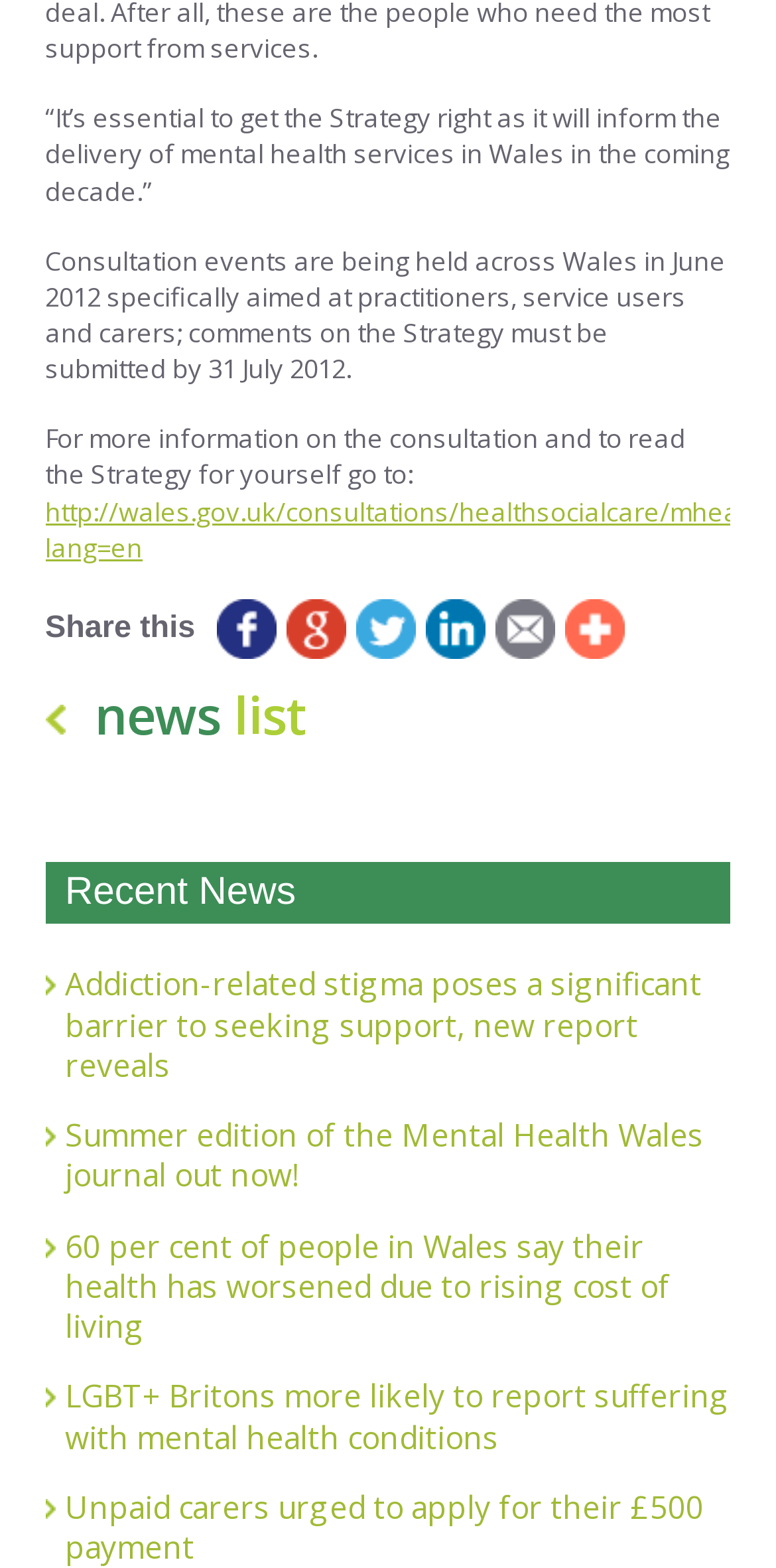Specify the bounding box coordinates of the area to click in order to follow the given instruction: "Share on Twitter."

[0.451, 0.382, 0.541, 0.42]